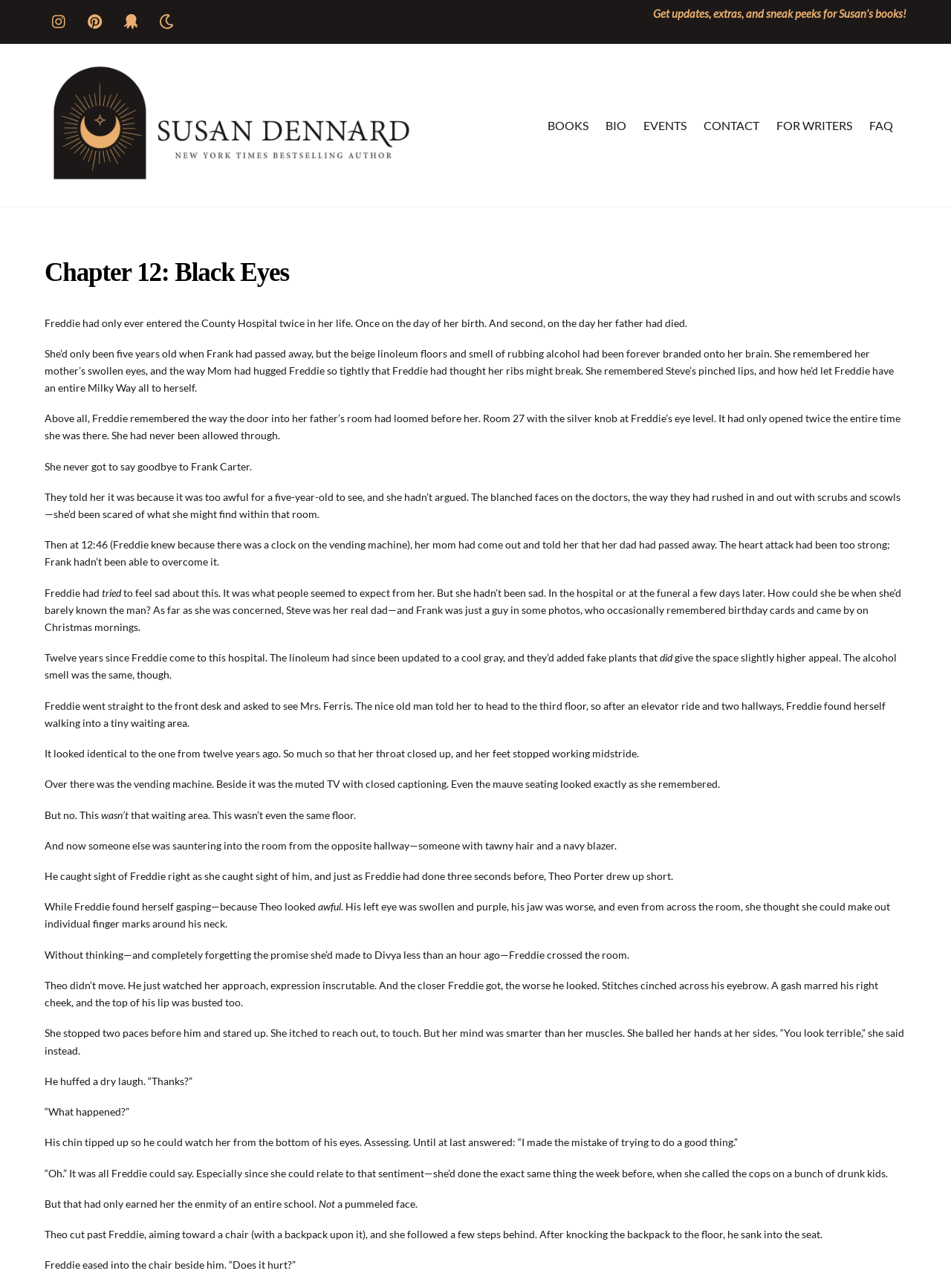Find the bounding box coordinates for the area that should be clicked to accomplish the instruction: "Click the 'instagram' link".

[0.047, 0.009, 0.078, 0.019]